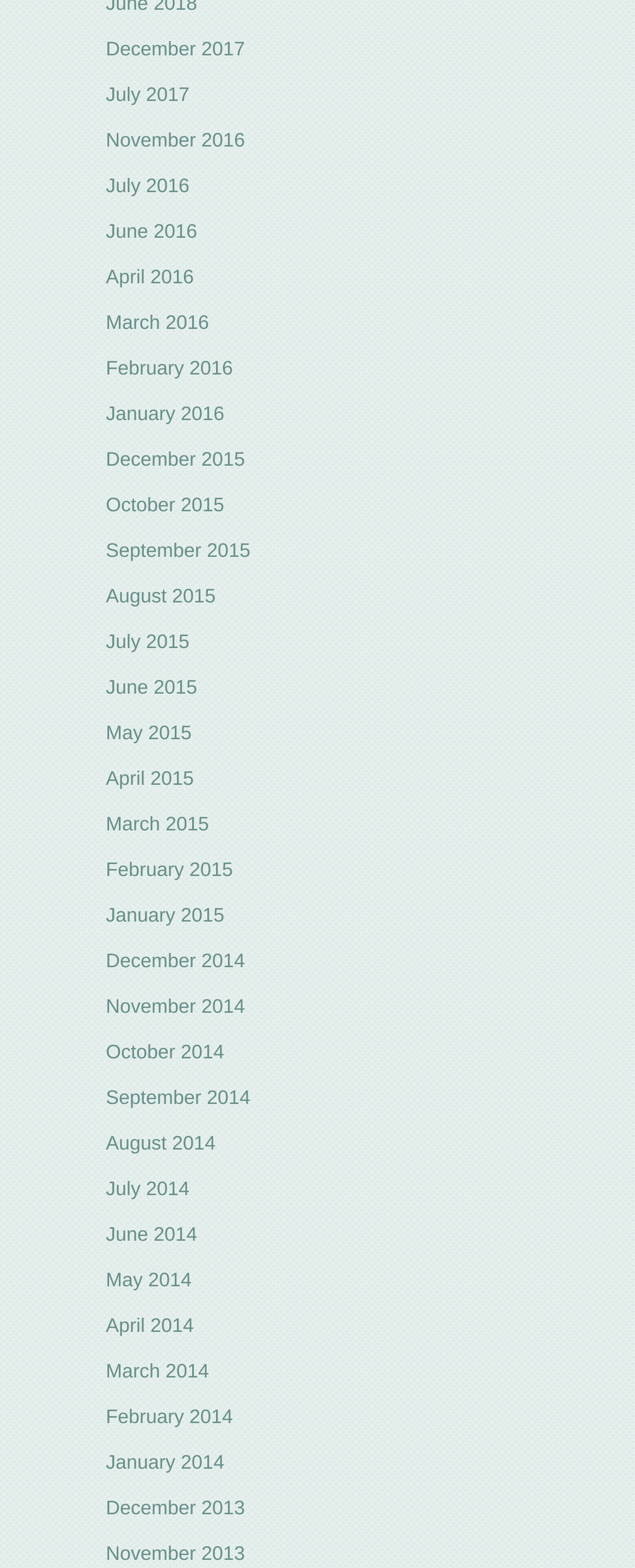Please give a succinct answer to the question in one word or phrase:
What is the earliest month available on this webpage?

December 2013